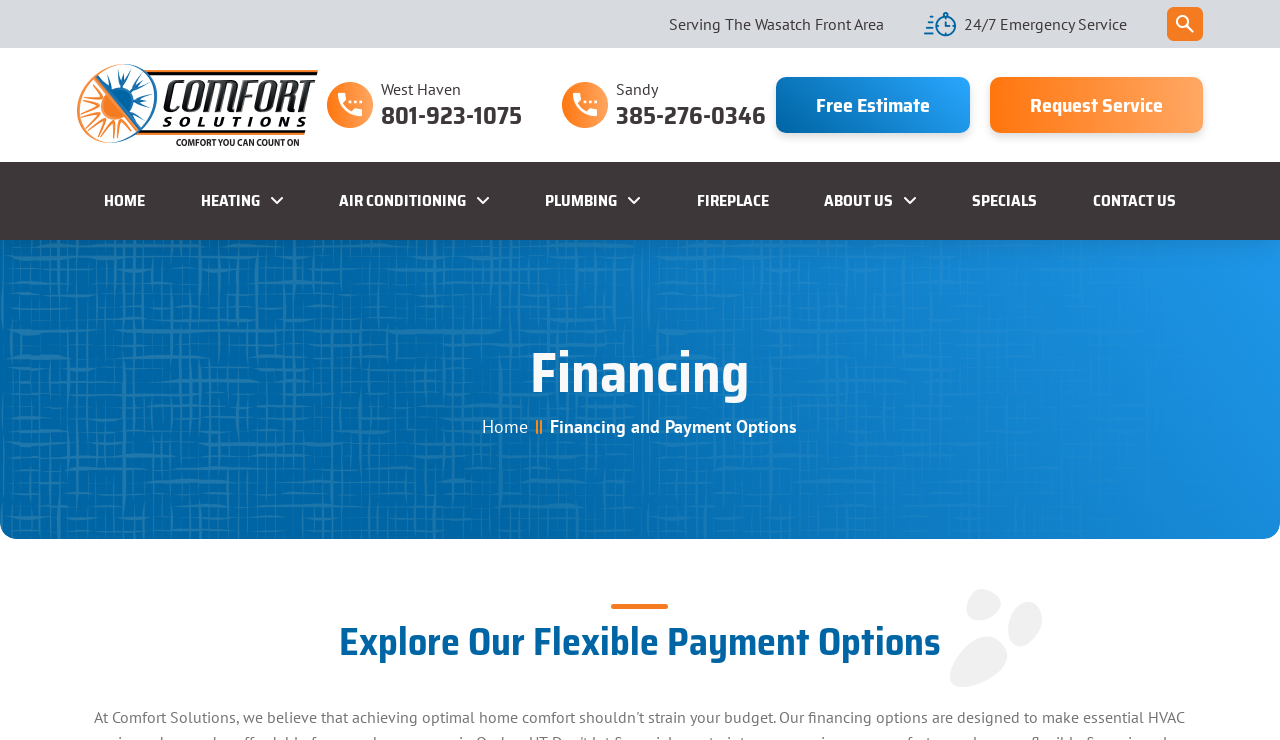Give a one-word or one-phrase response to the question: 
What is the area served by Comfort Solutions?

Wasatch Front Area